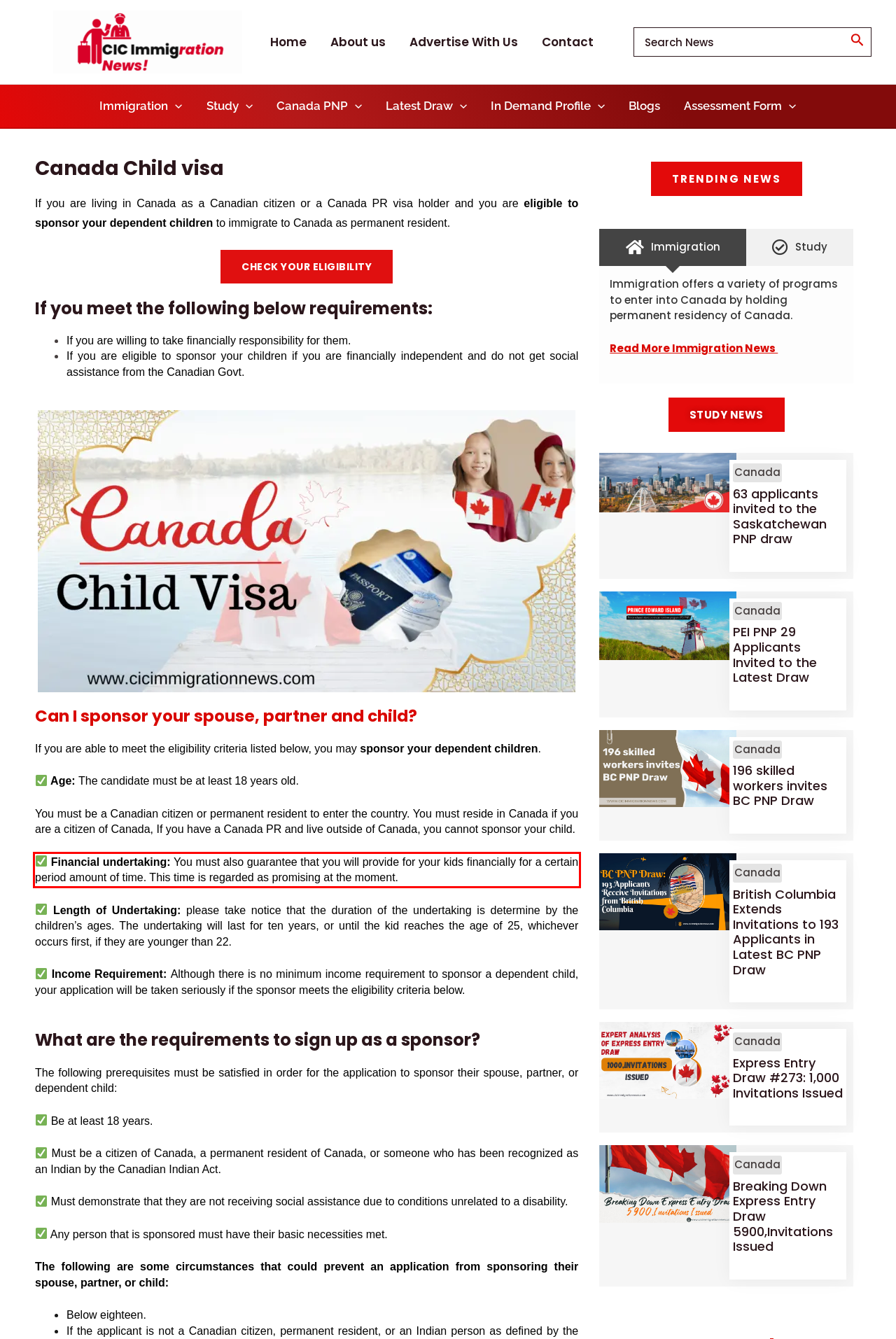By examining the provided screenshot of a webpage, recognize the text within the red bounding box and generate its text content.

Financial undertaking: You must also guarantee that you will provide for your kids financially for a certain period amount of time. This time is regarded as promising at the moment.